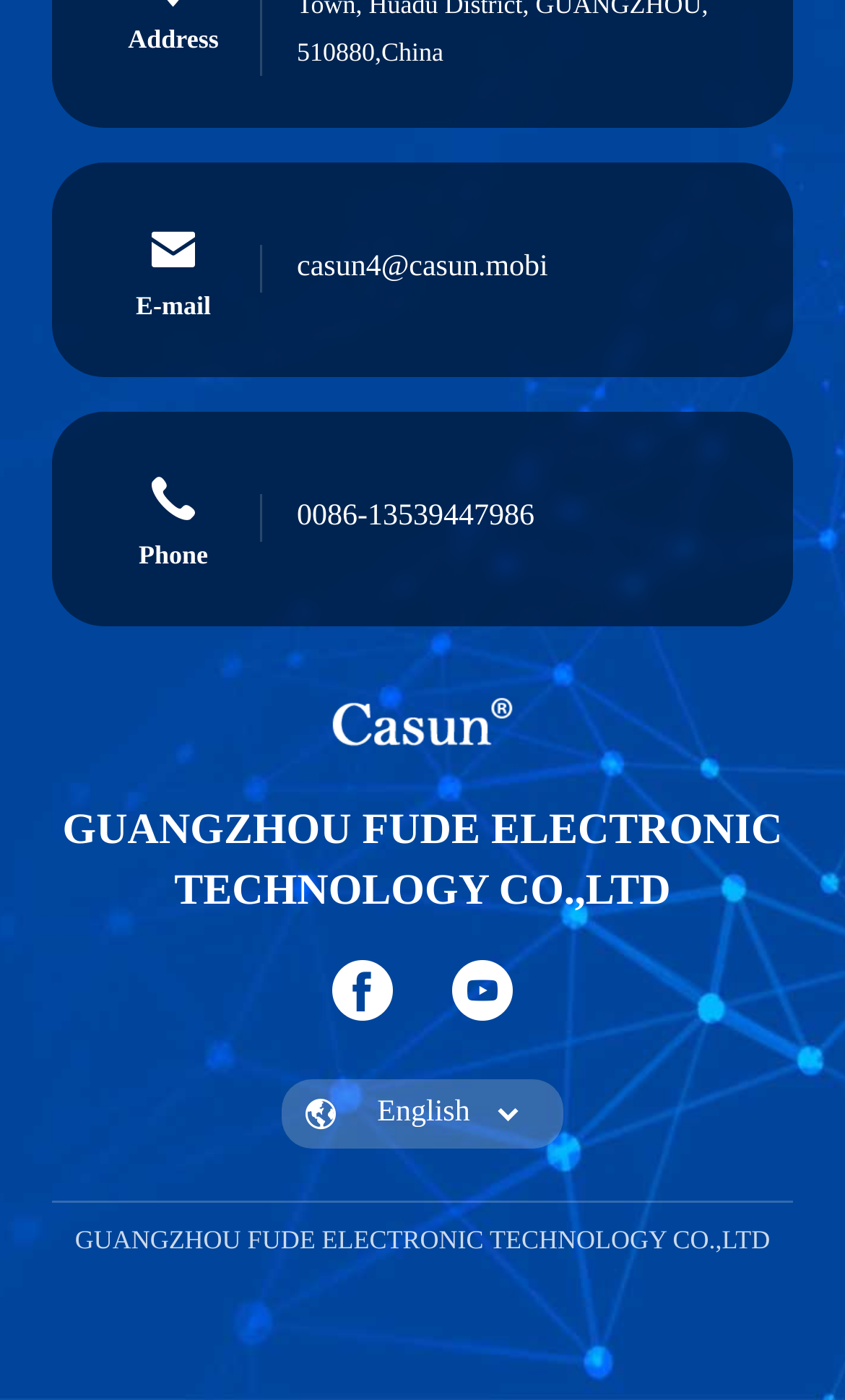Based on what you see in the screenshot, provide a thorough answer to this question: What is the company's name?

I found the company name by looking at the image element with the text 'GUANGZHOU FUDE ELECTRONIC TECHNOLOGY CO.,LTD' and also the StaticText element at the bottom of the page with the same text.